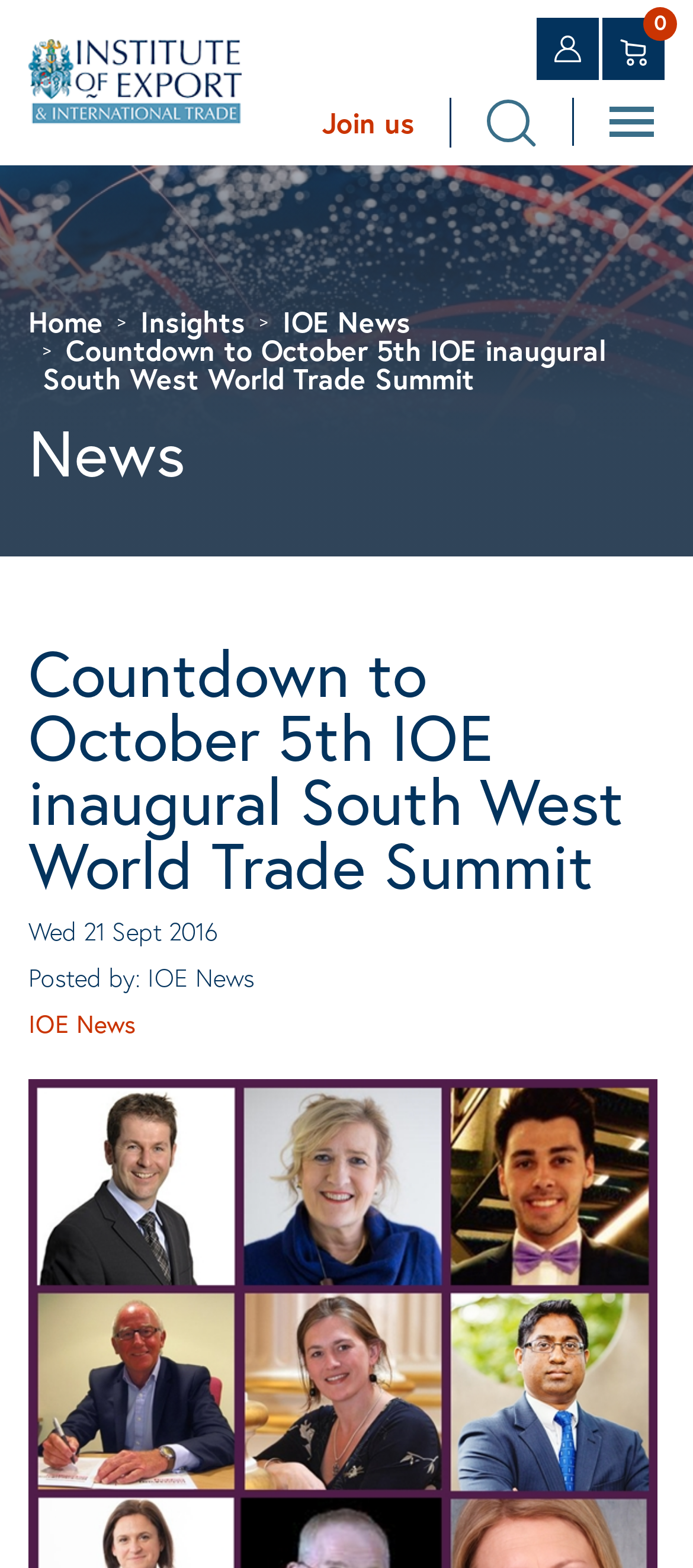Predict the bounding box for the UI component with the following description: "Login".

[0.774, 0.011, 0.864, 0.051]